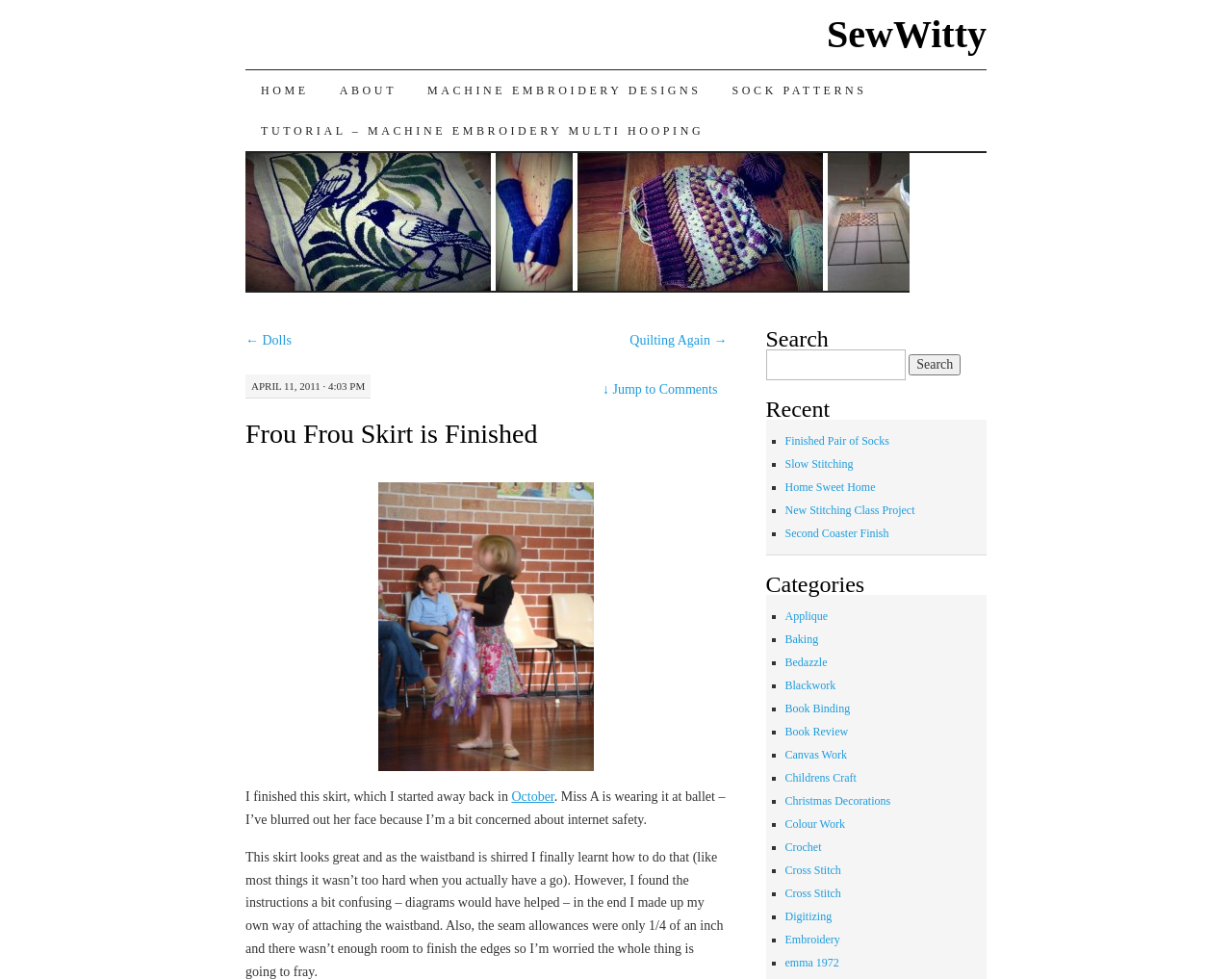What is the name of the skirt?
Using the image as a reference, answer the question in detail.

I found the name of the skirt by looking at the heading element with the content 'Frou Frou Skirt is Finished' which is located at the top of the webpage.